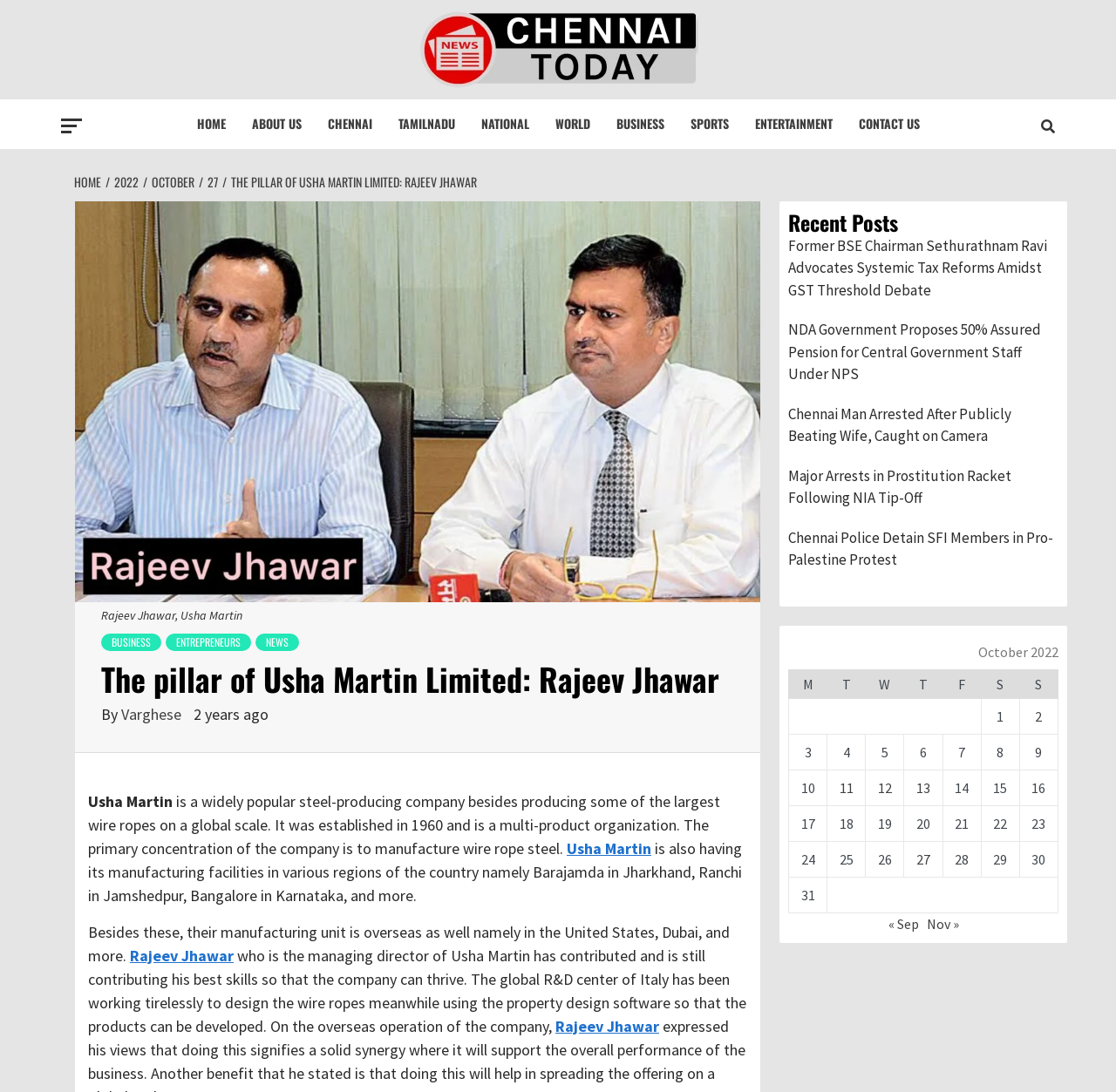Find and indicate the bounding box coordinates of the region you should select to follow the given instruction: "Click the link about the umbrella corporation".

None